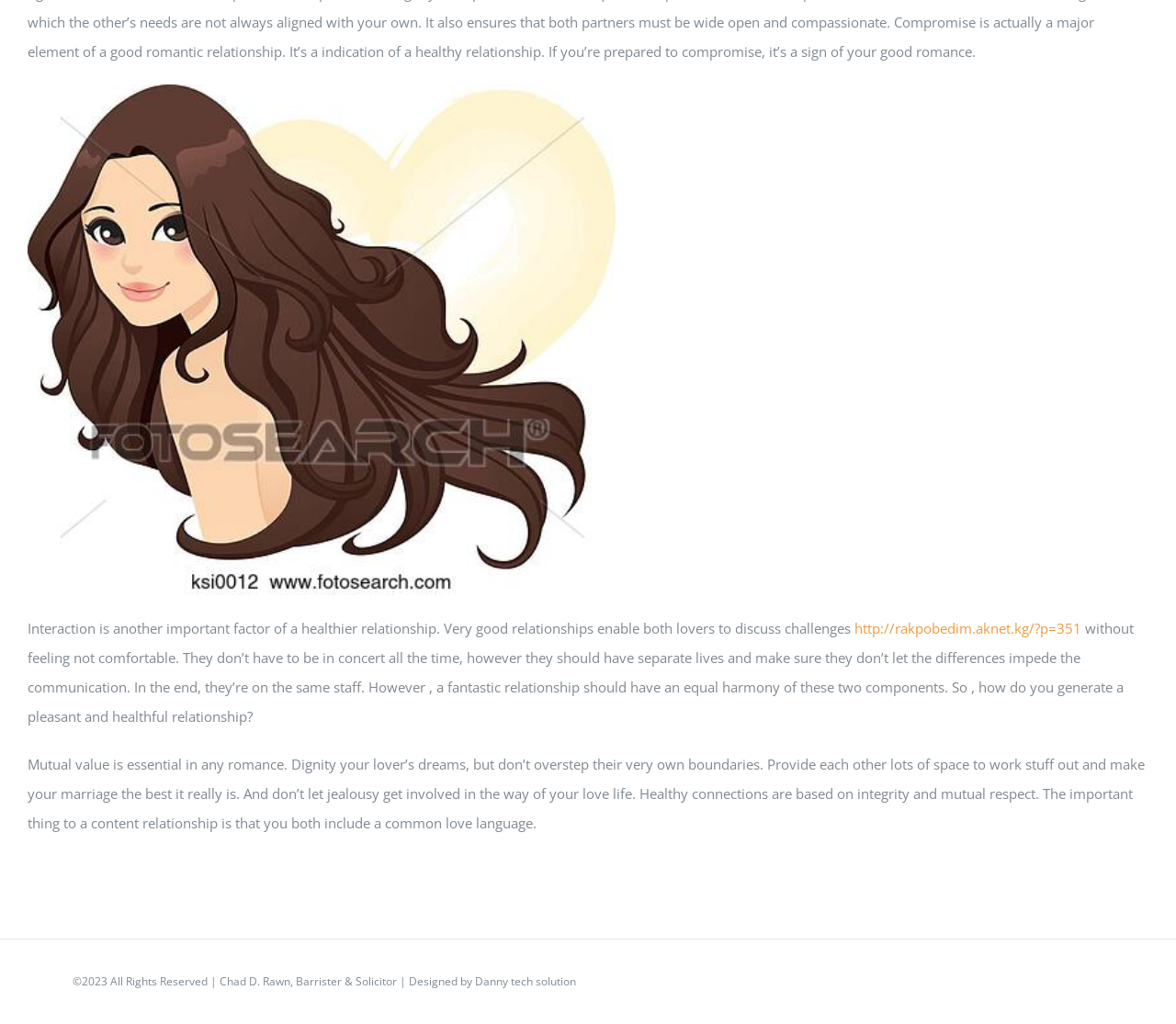Please determine the bounding box coordinates for the UI element described as: "http://rakpobedim.aknet.kg/?p=351".

[0.727, 0.604, 0.92, 0.622]